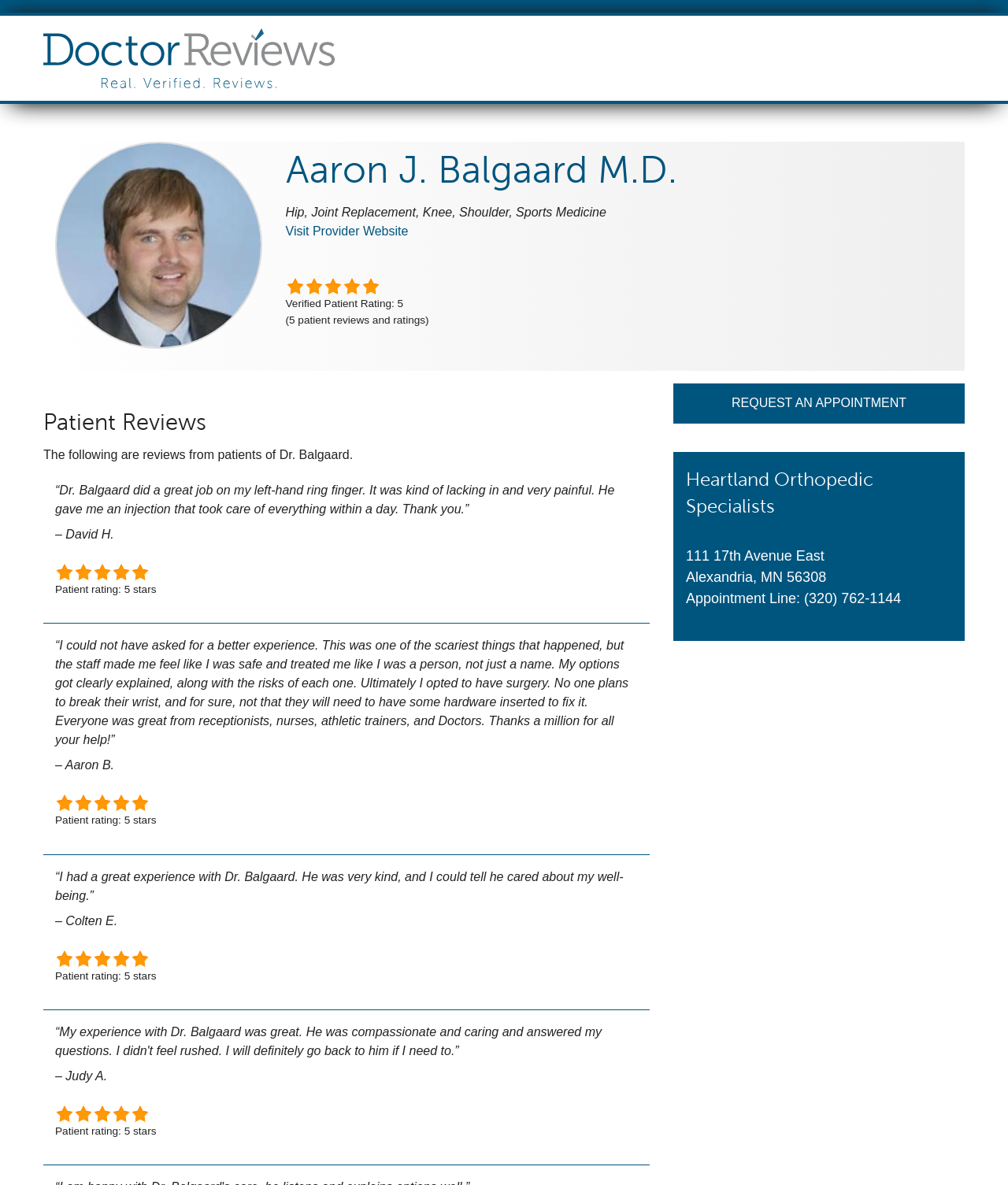What is the address of Heartland Orthopedic Specialists?
Using the image, provide a detailed and thorough answer to the question.

I found this information by looking at the StaticText '111 17th Avenue East', 'Alexandria', ',', 'MN', and '56308' which together form the address of Heartland Orthopedic Specialists.